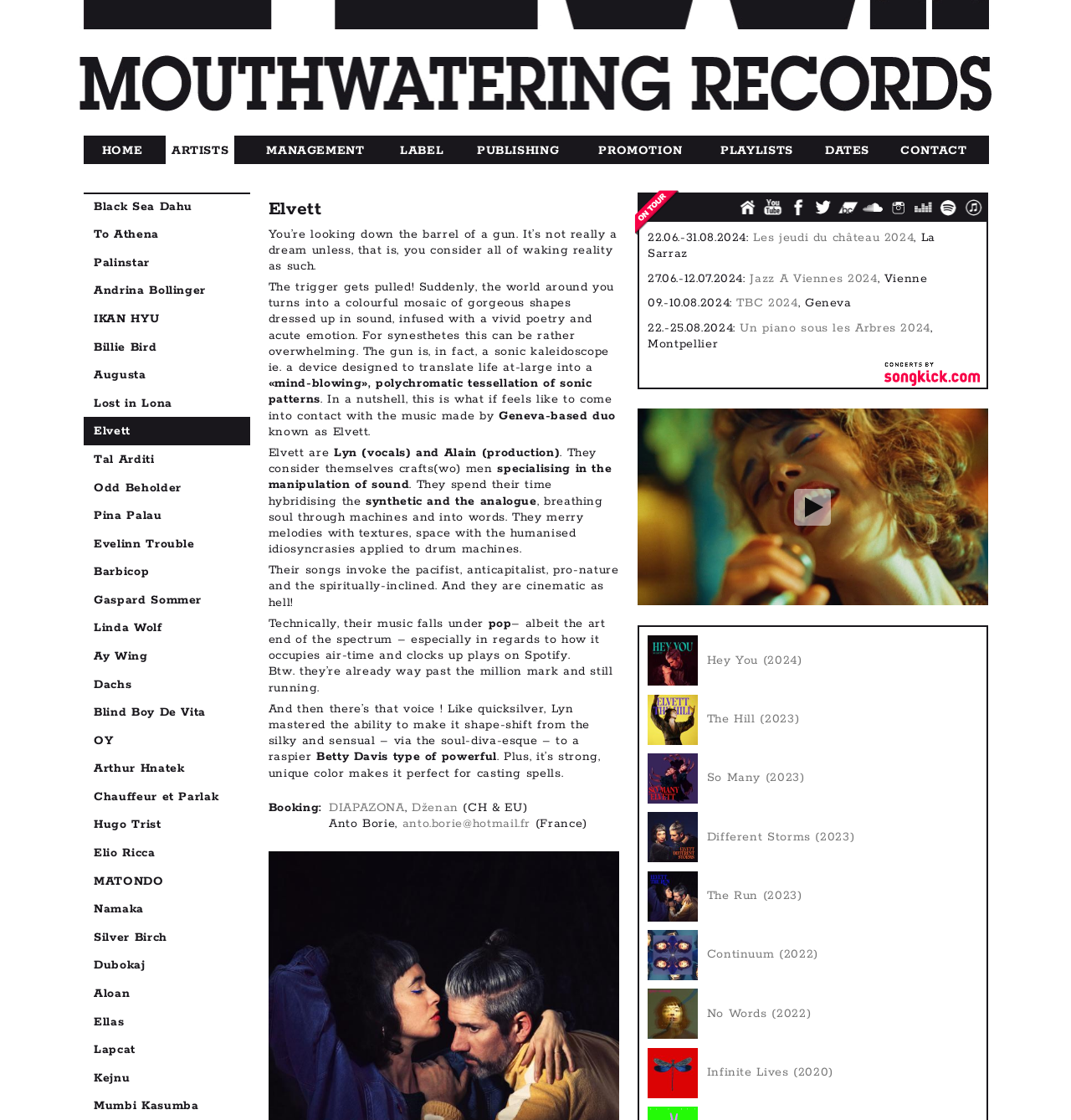What is the name of the booking agent for France?
Could you give a comprehensive explanation in response to this question?

The booking agent for France is mentioned in the table as 'Anto Borie, anto.borie@hotmail.fr (France)'.